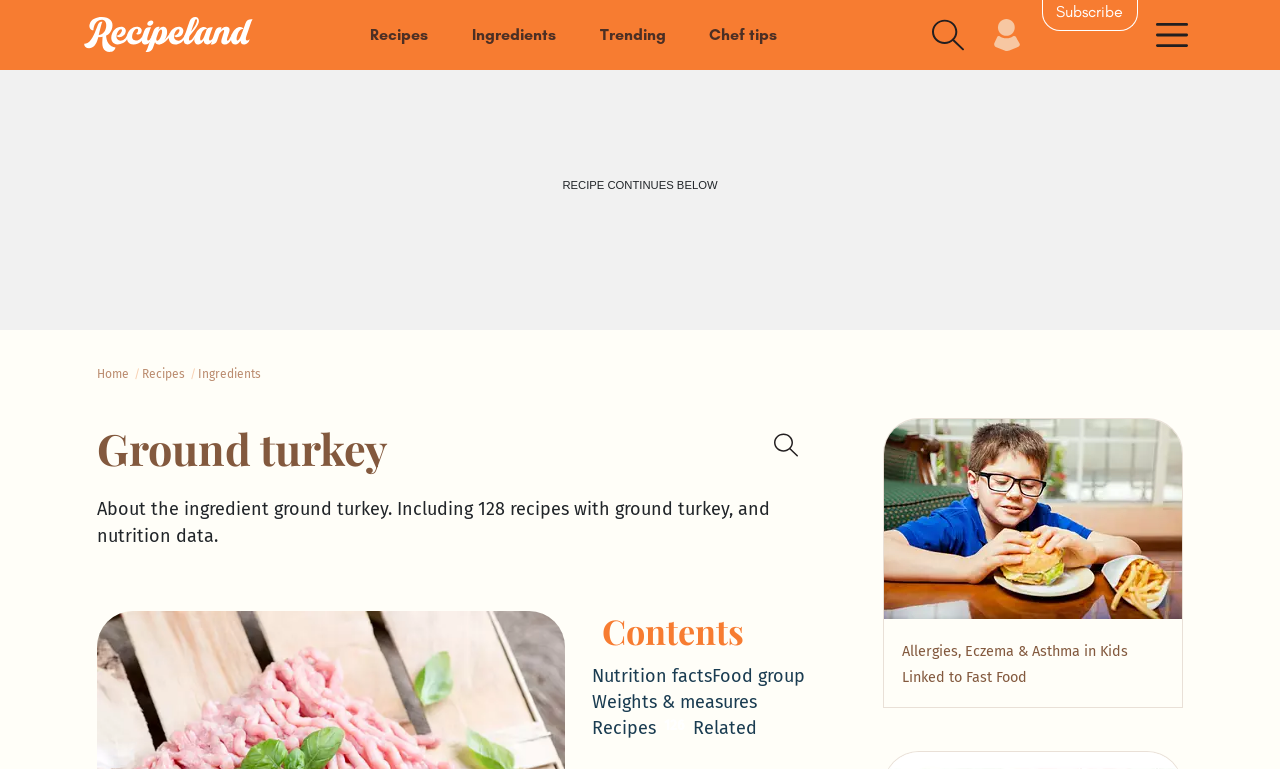What is the name of the ingredient on this webpage?
Look at the screenshot and respond with a single word or phrase.

Ground turkey